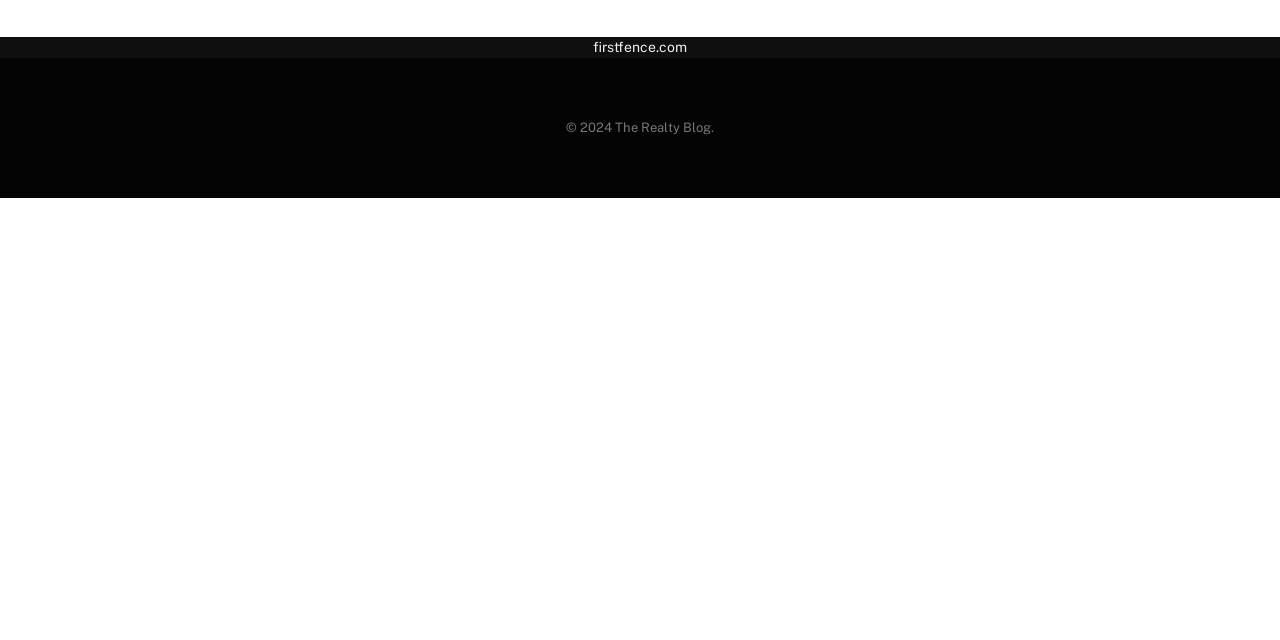Using the webpage screenshot, locate the HTML element that fits the following description and provide its bounding box: "651-771-1500".

None